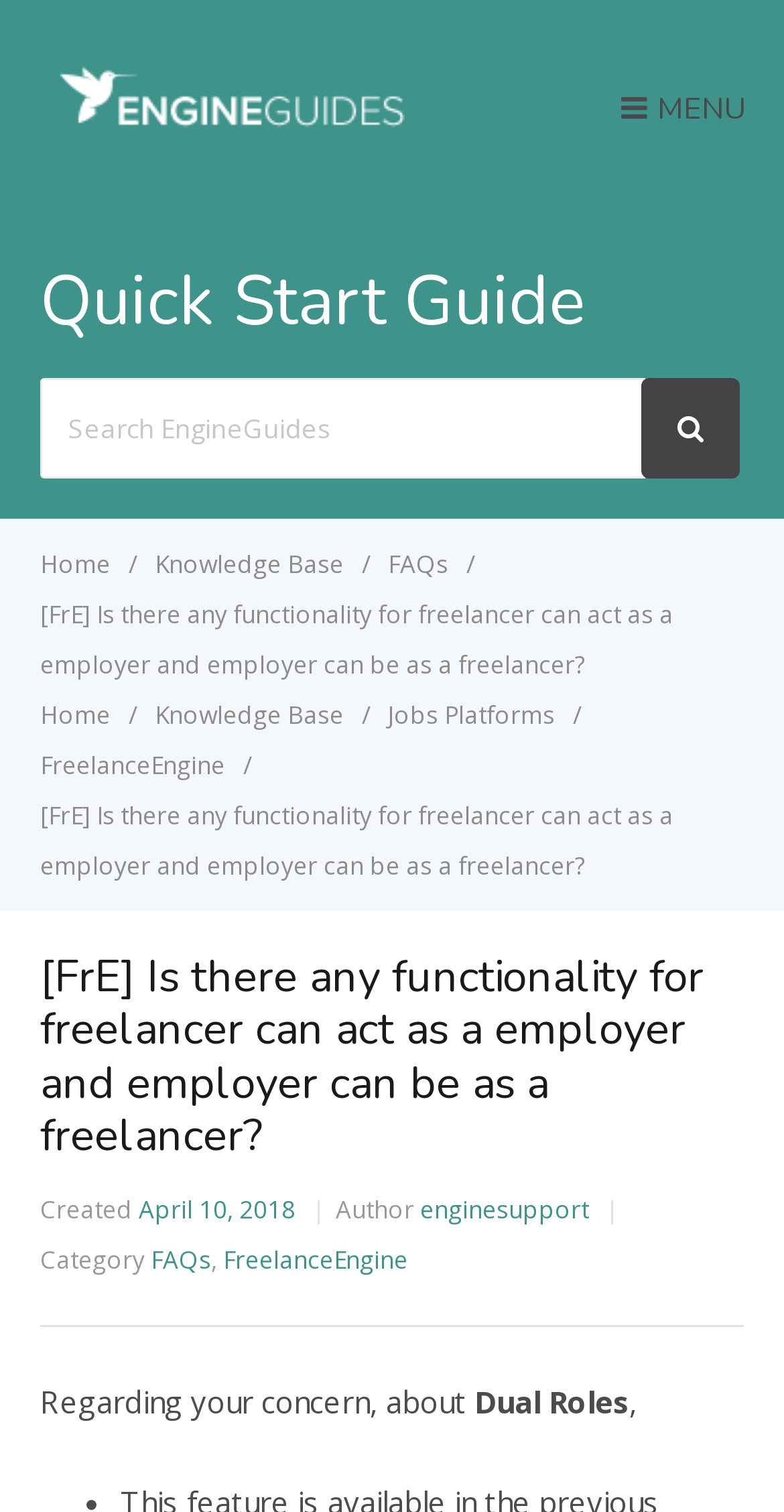What is the date when this guide was created?
Please provide a single word or phrase as the answer based on the screenshot.

April 10, 2018